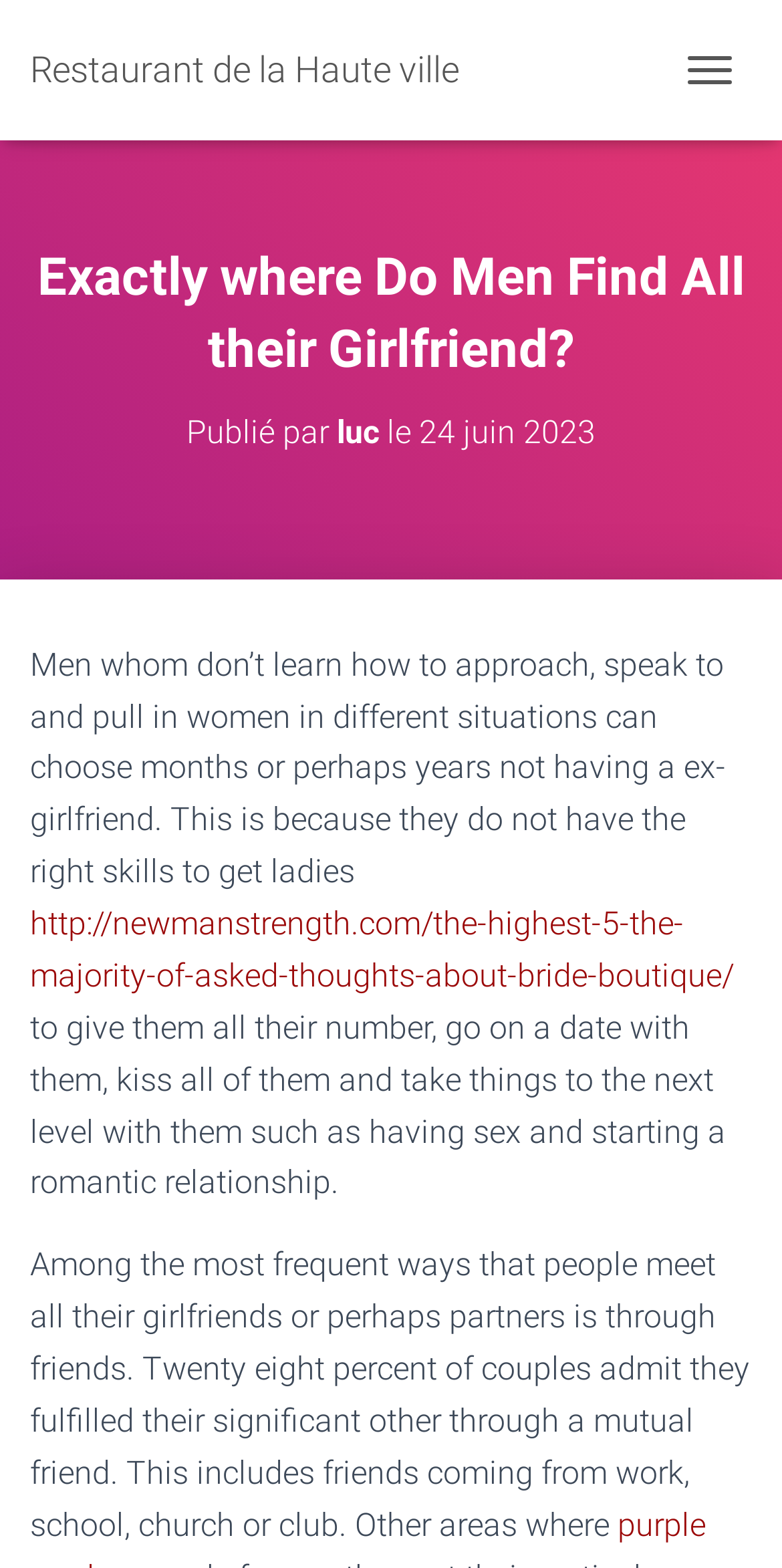Provide a comprehensive caption for the webpage.

The webpage appears to be a blog post or article discussing relationships and dating. At the top, there is a link to "Restaurant de la Haute ville" and a button labeled "DÉPLIER LA NAVIGATION" positioned to the right of it. Below these elements, there is a heading that reads "Exactly where Do Men Find All their Girlfriend?" which spans almost the entire width of the page.

Underneath the heading, there is a subheading that indicates the article was published by "luc" on June 24, 2023. The author's name "luc" is a clickable link. To the right of the author's name, there is a timestamp indicating the publication date.

The main content of the article begins below the publication information. It starts with a paragraph of text that discusses men who struggle to approach and attract women. This paragraph is followed by a link to an external website, "http://newmanstrength.com/the-highest-5-the-majority-of-asked-thoughts-about-bride-boutique/". 

The next paragraph continues the discussion on relationships, focusing on how people meet their partners, including through mutual friends. This paragraph is quite long and takes up a significant portion of the page.